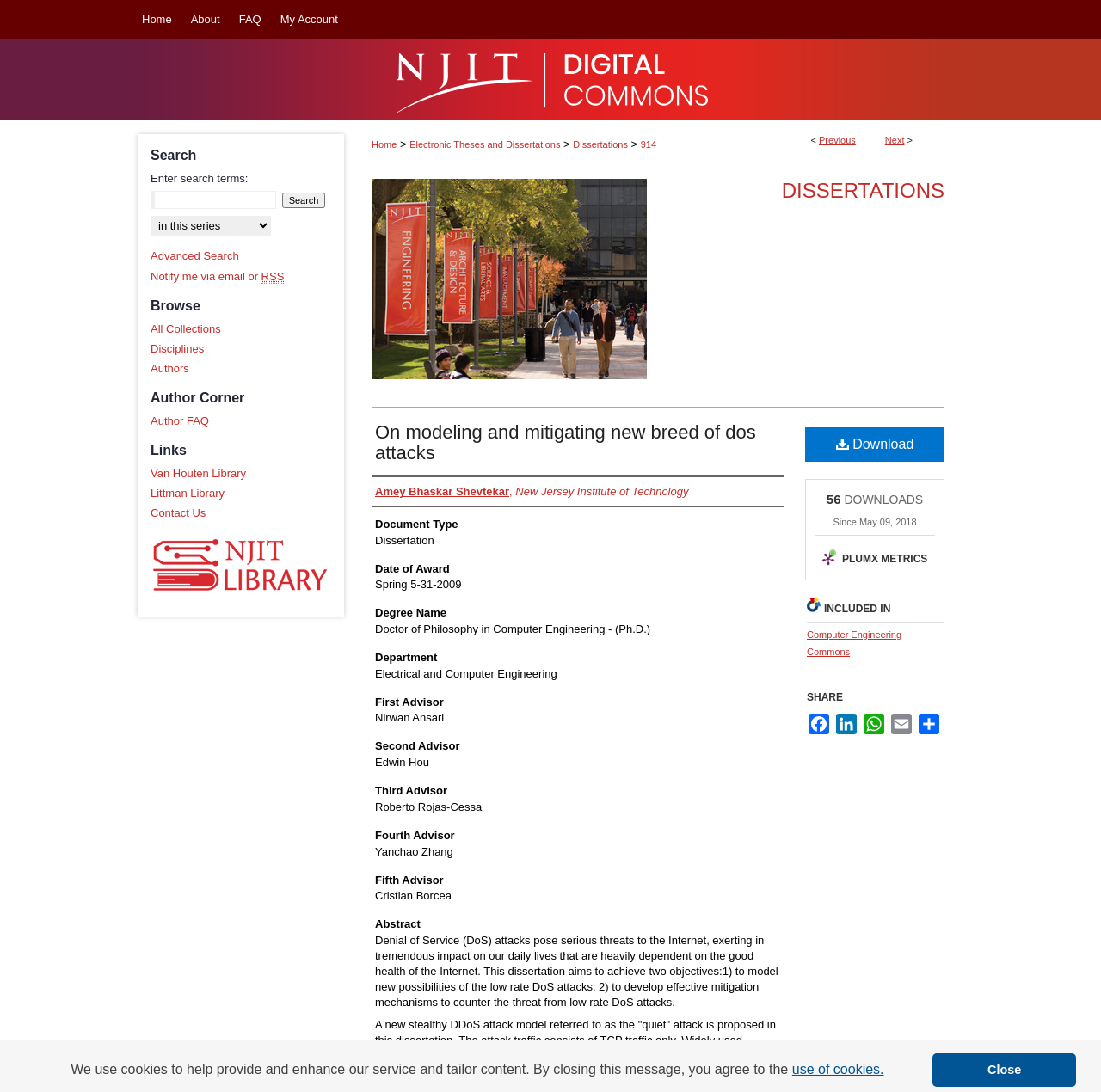Explain the webpage in detail, including its primary components.

This webpage is about a dissertation titled "On modeling and mitigating new breed of dos attacks" by Amey Bhaskar Shevtekar. At the top of the page, there is a navigation menu with links to "Menu", "Home", "About", "FAQ", and "My Account". Below the navigation menu, there is a link to "Digital Commons @ NJIT" with an accompanying image.

The main content of the page is divided into sections. The first section displays the title of the dissertation, "On modeling and mitigating new breed of dos attacks", and the author's name, Amey Bhaskar Shevtekar. Below this, there is a breadcrumb navigation menu showing the path "Home > Electronic Theses and Dissertations > Dissertations > 914".

The next section displays various metadata about the dissertation, including the author, document type, date of award, degree name, department, and advisors. Each piece of metadata is presented as a heading with the corresponding information displayed below it.

Following this, there is an abstract of the dissertation, which describes the research objectives and scope. Below the abstract, there are links to download the dissertation and view its metrics. The metrics section displays the number of downloads and a link to "PLUMX METRICS".

The page also includes a section titled "INCLUDED IN" with a link to "Computer Engineering Commons". There is also a "SHARE" section with links to share the dissertation on various social media platforms.

On the right side of the page, there is a complementary section with a search function, allowing users to search for specific terms. The search function includes a text box, a search button, and a dropdown menu to select the context to search. Below the search function, there are links to "Advanced Search" and "Notify me via email or RSS".

Finally, at the bottom of the page, there is a "Browse" section with links to "All Collections", "Disciplines", and "Authors".